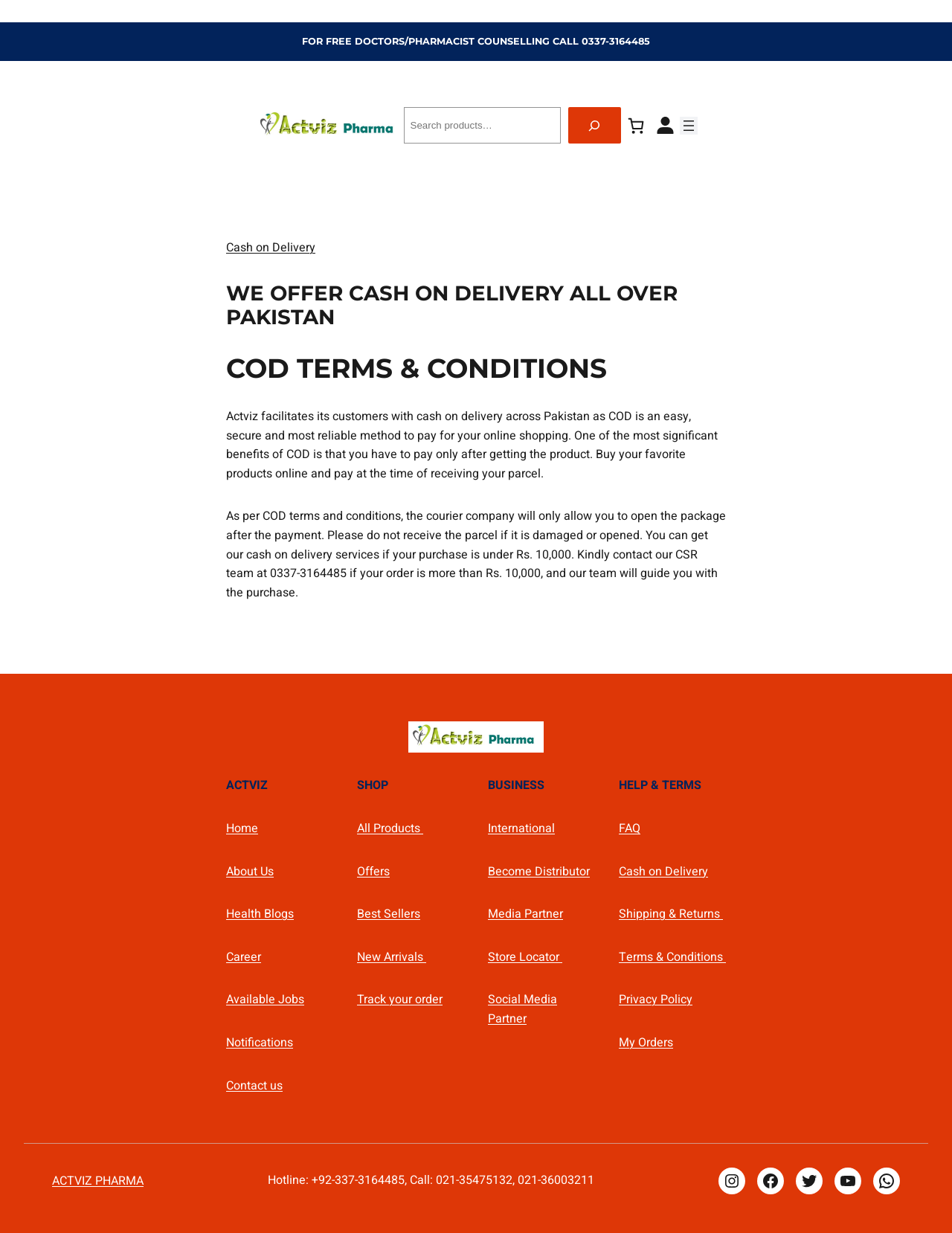Provide the bounding box coordinates, formatted as (top-left x, top-left y, bottom-right x, bottom-right y), with all values being floating point numbers between 0 and 1. Identify the bounding box of the UI element that matches the description: Career

[0.238, 0.769, 0.274, 0.783]